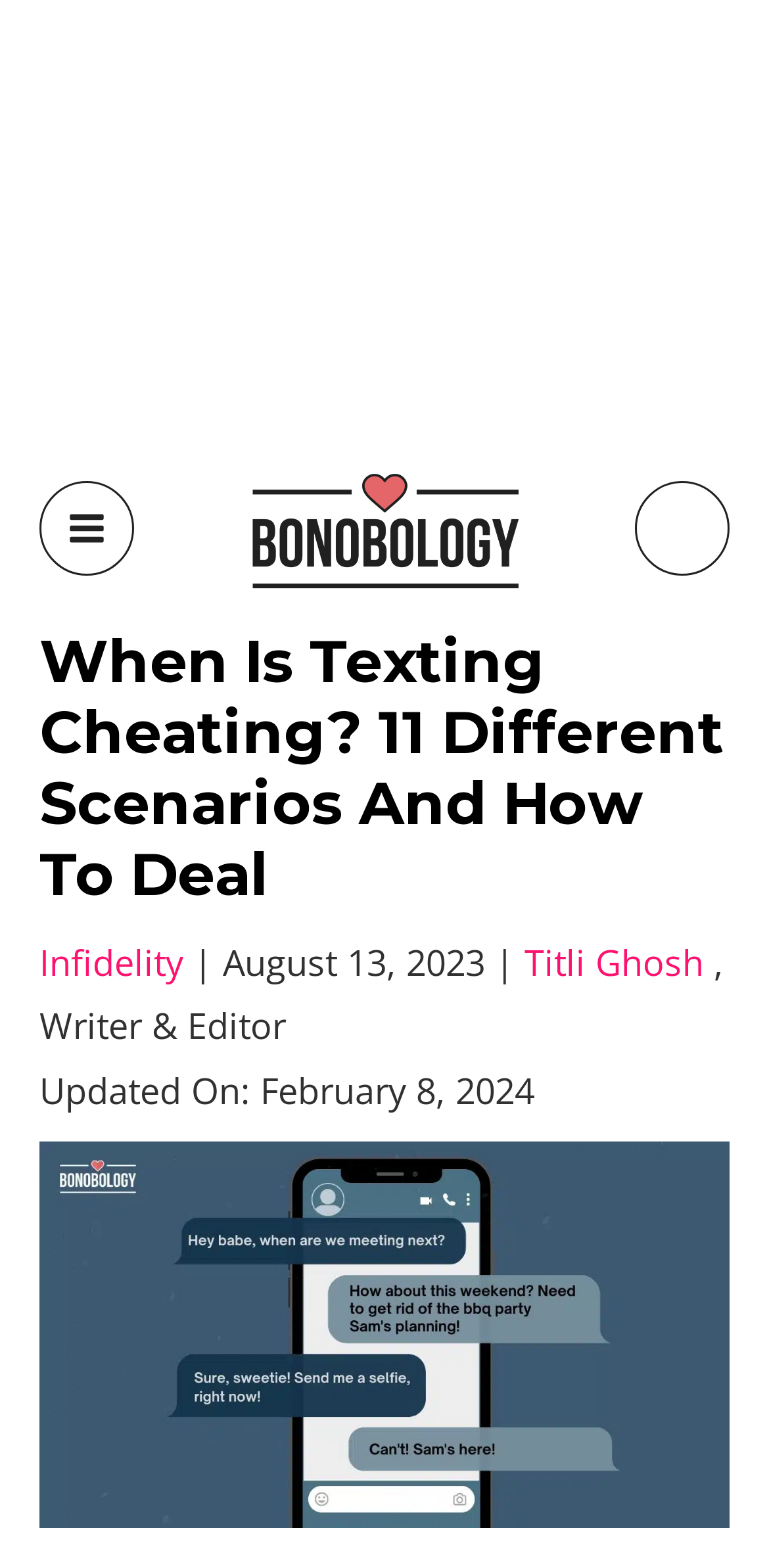What is the date of publication of this article?
Based on the screenshot, provide a one-word or short-phrase response.

August 13, 2023